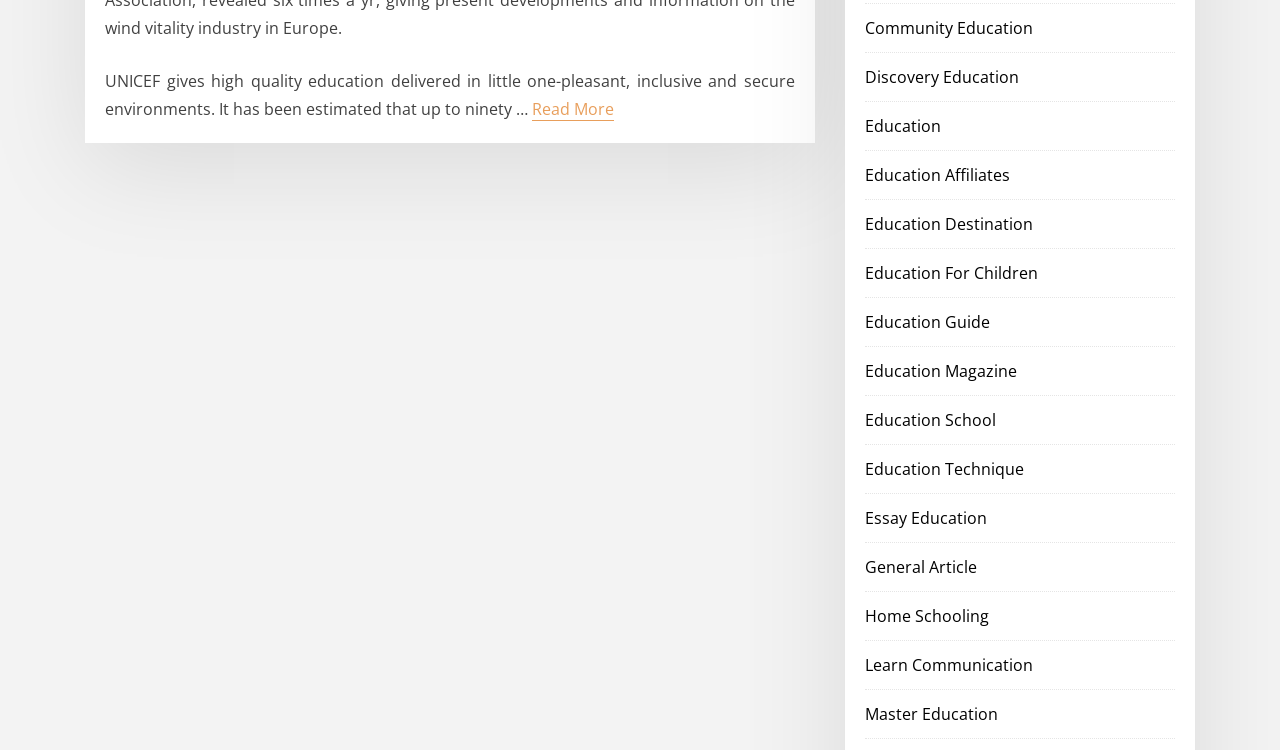Locate the bounding box coordinates of the clickable part needed for the task: "Discover Education Magazine".

[0.676, 0.48, 0.795, 0.509]